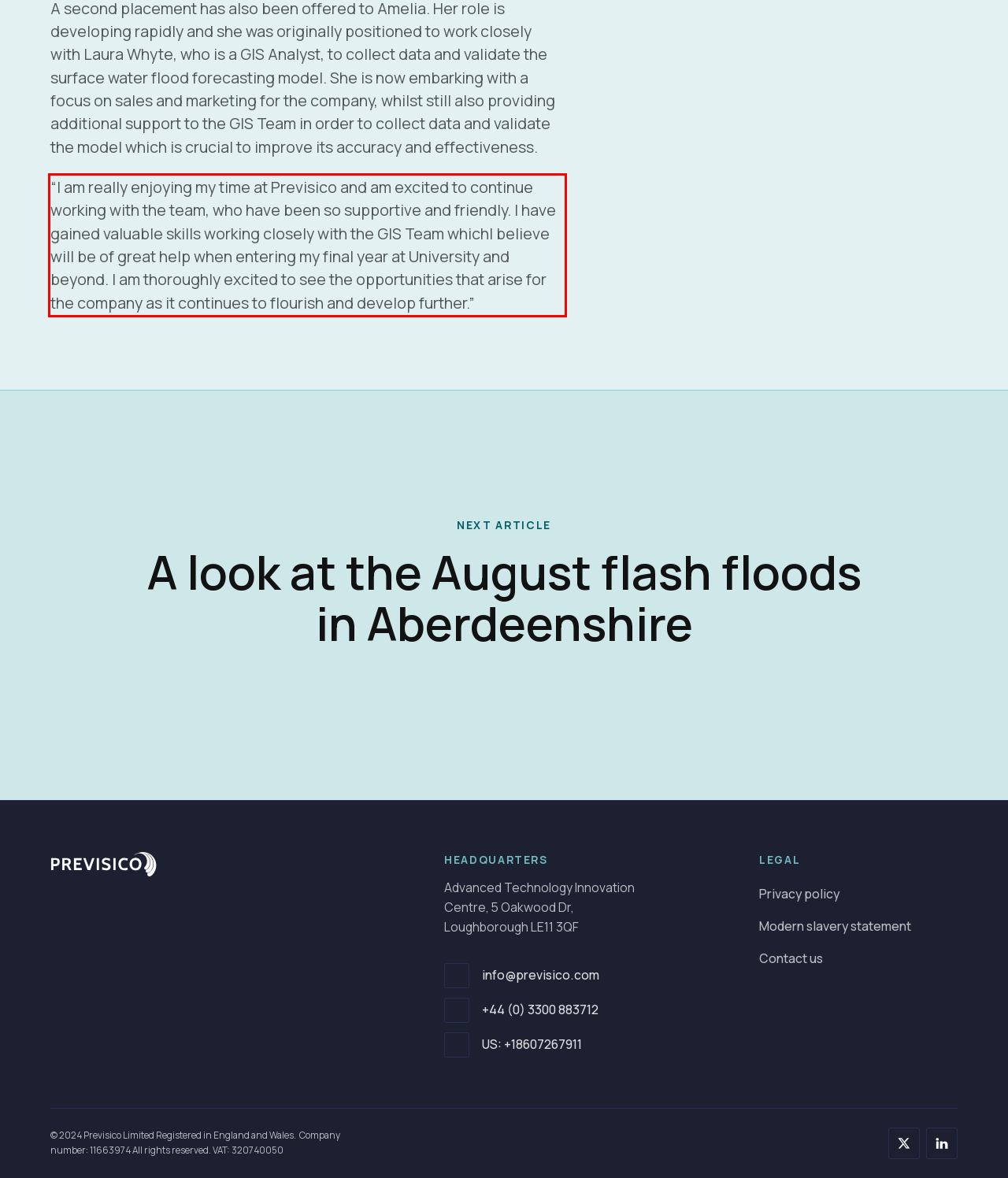Given a screenshot of a webpage with a red bounding box, please identify and retrieve the text inside the red rectangle.

“I am really enjoying my time at Previsico and am excited to continue working with the team, who have been so supportive and friendly. I have gained valuable skills working closely with the GIS Team whichI believe will be of great help when entering my final year at University and beyond. I am thoroughly excited to see the opportunities that arise for the company as it continues to flourish and develop further.”